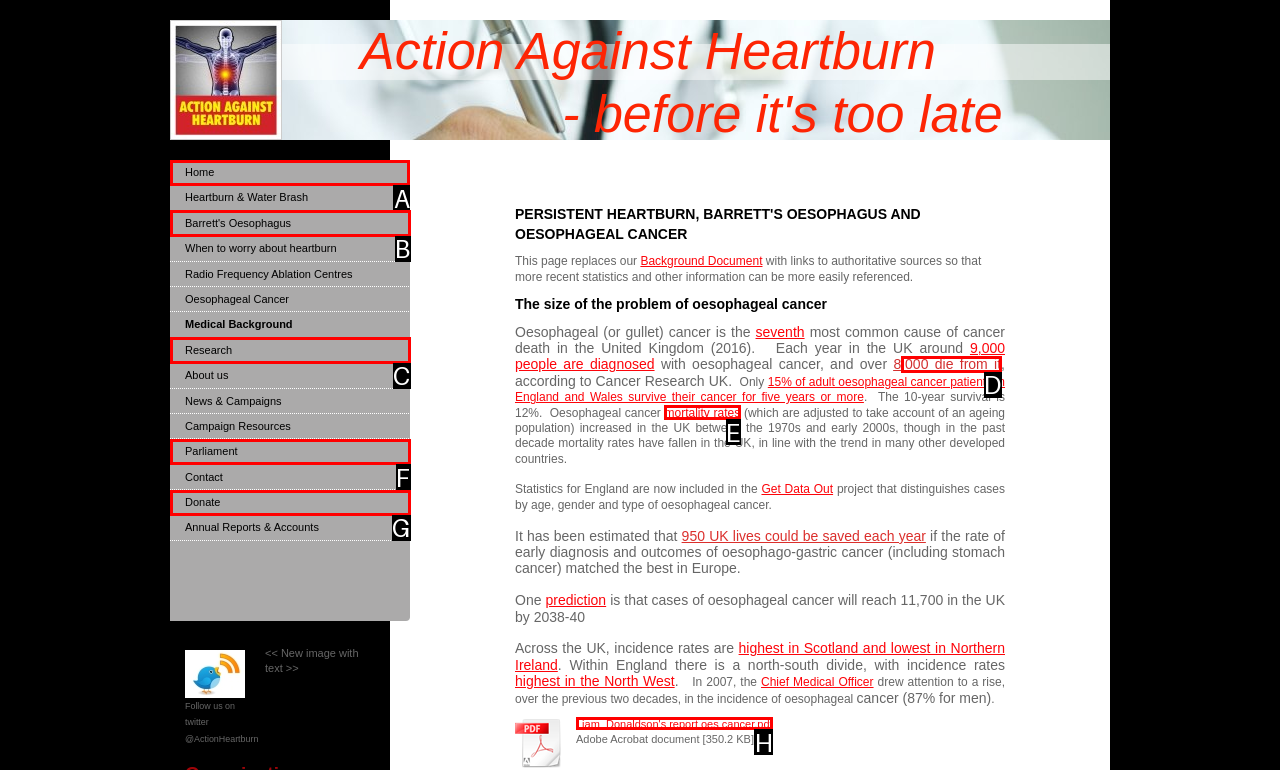Tell me which letter corresponds to the UI element that will allow you to Go to the 'Home' page. Answer with the letter directly.

A